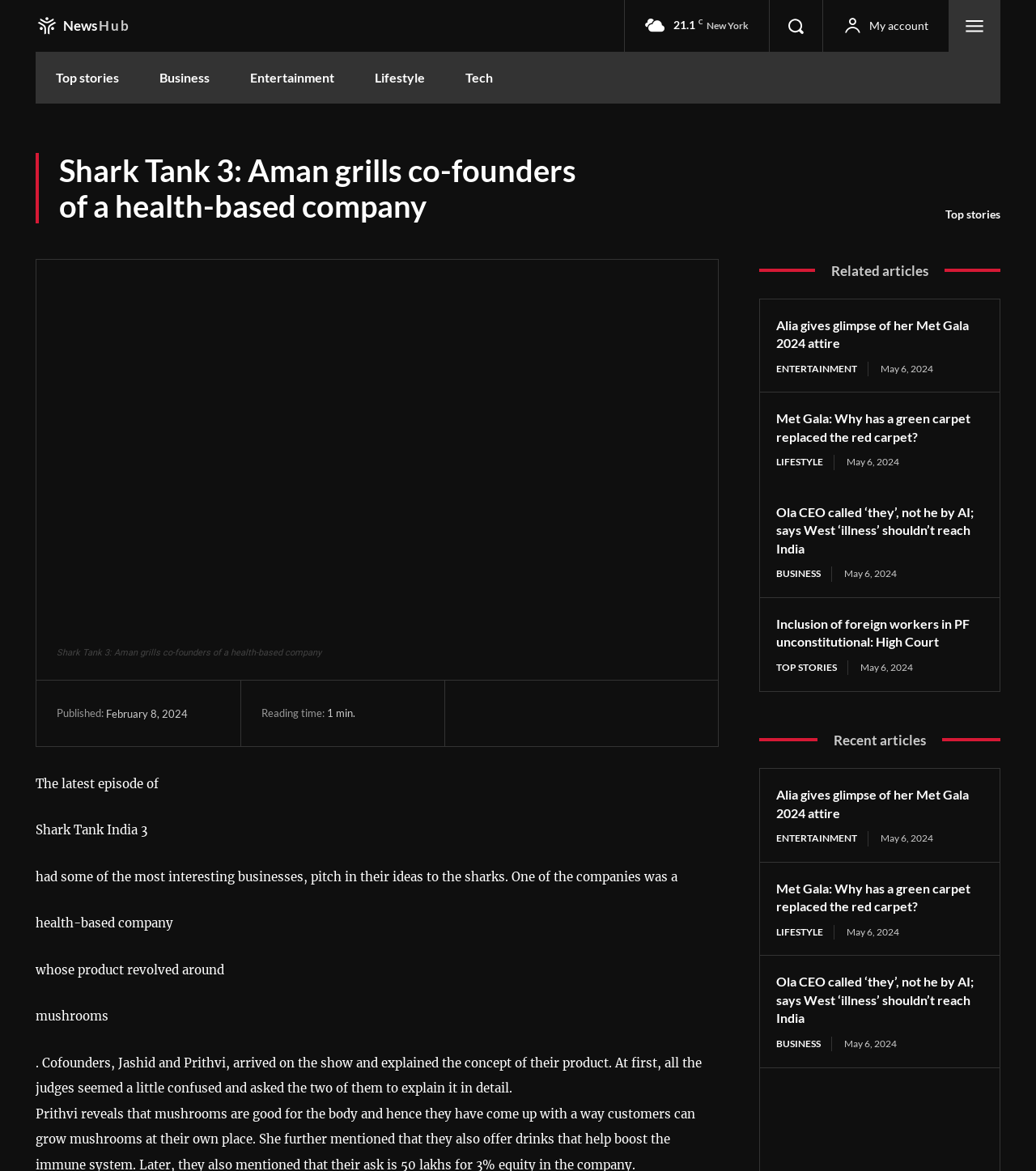Extract the main heading text from the webpage.

Shark Tank 3: Aman grills co-founders of a health-based company